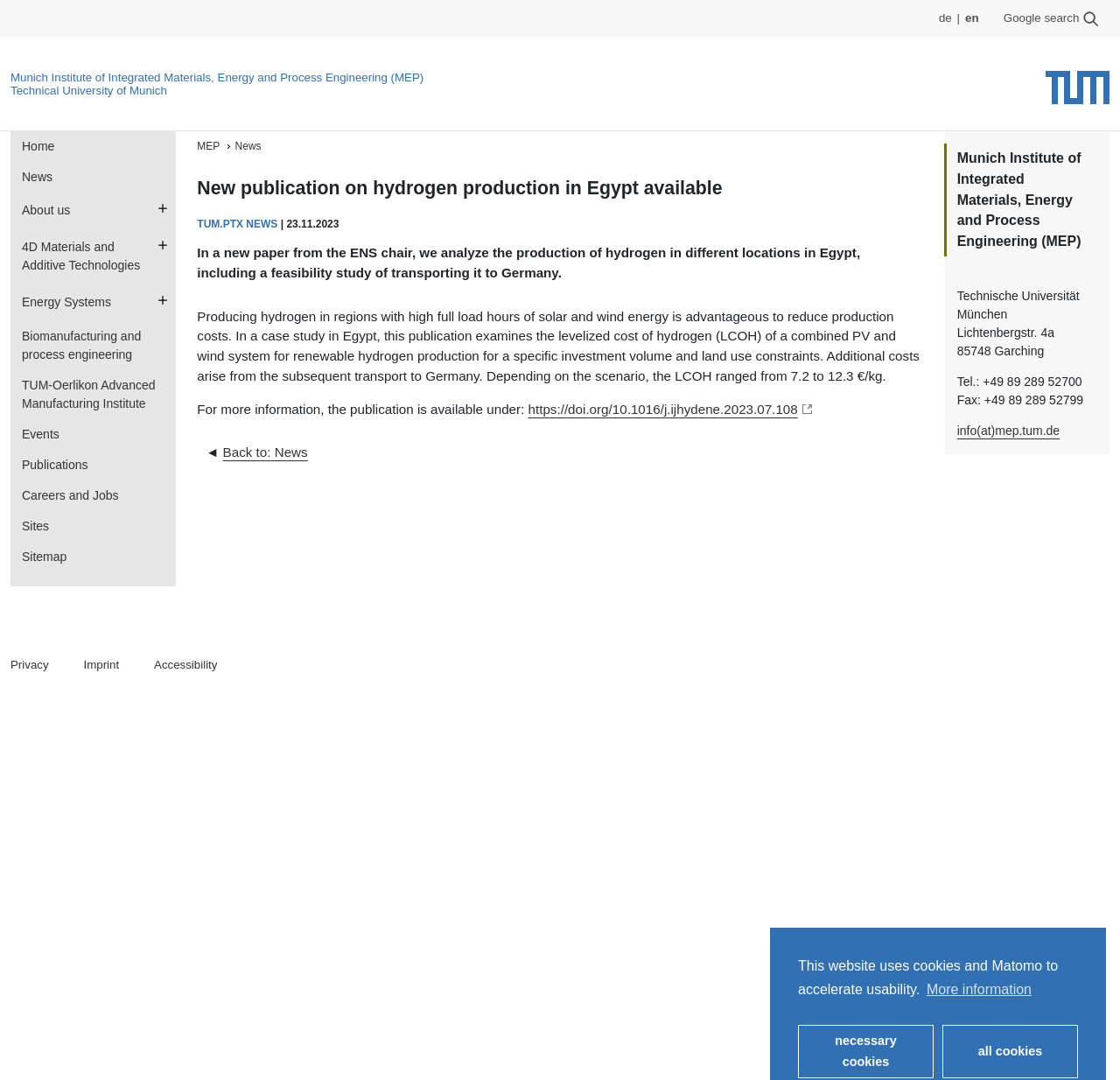Identify and provide the text of the main header on the webpage.

New publication on hydrogen production in Egypt available